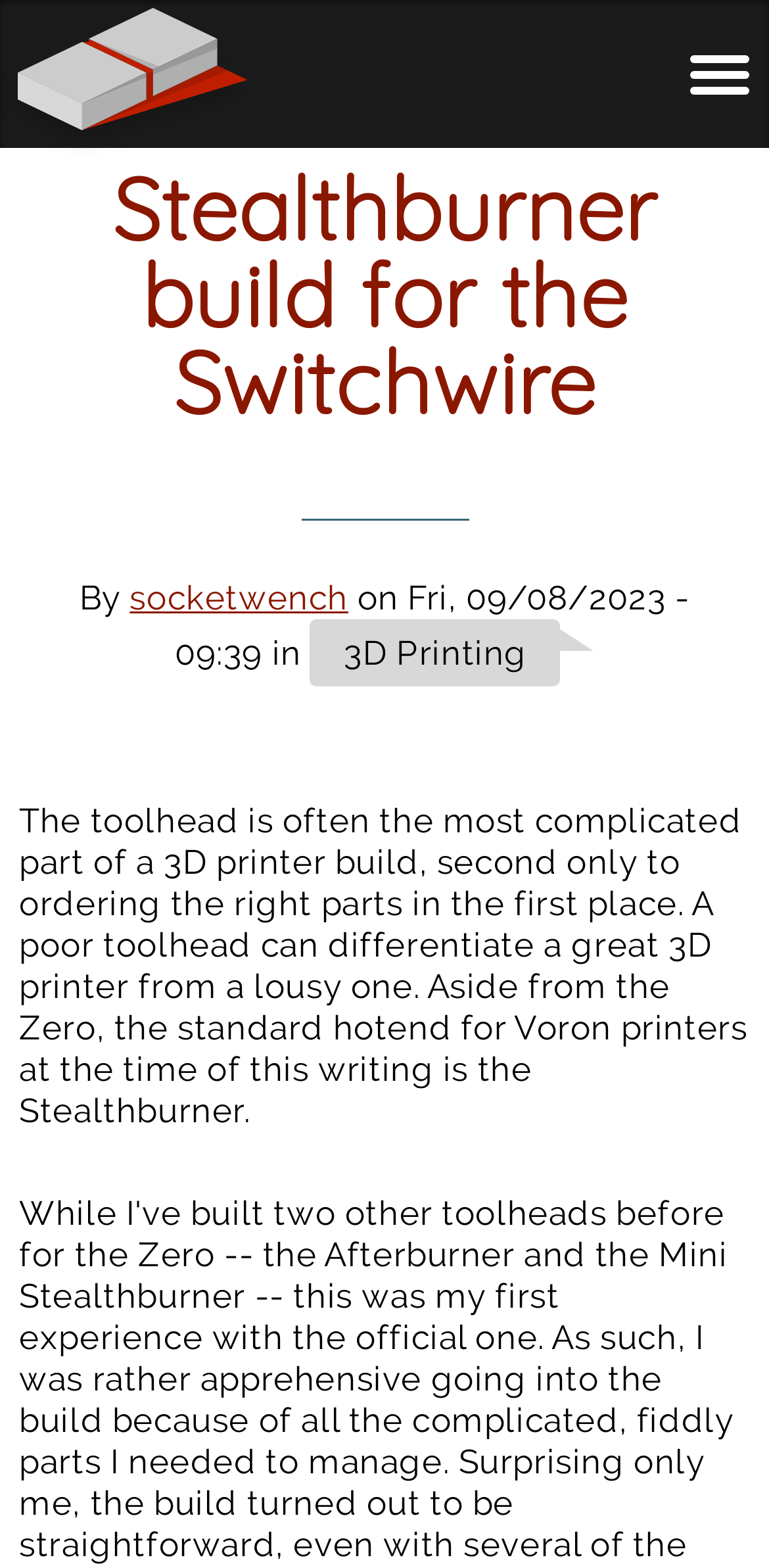Predict the bounding box of the UI element based on this description: "Stealthburner build for the Switchwire".

[0.146, 0.097, 0.854, 0.278]